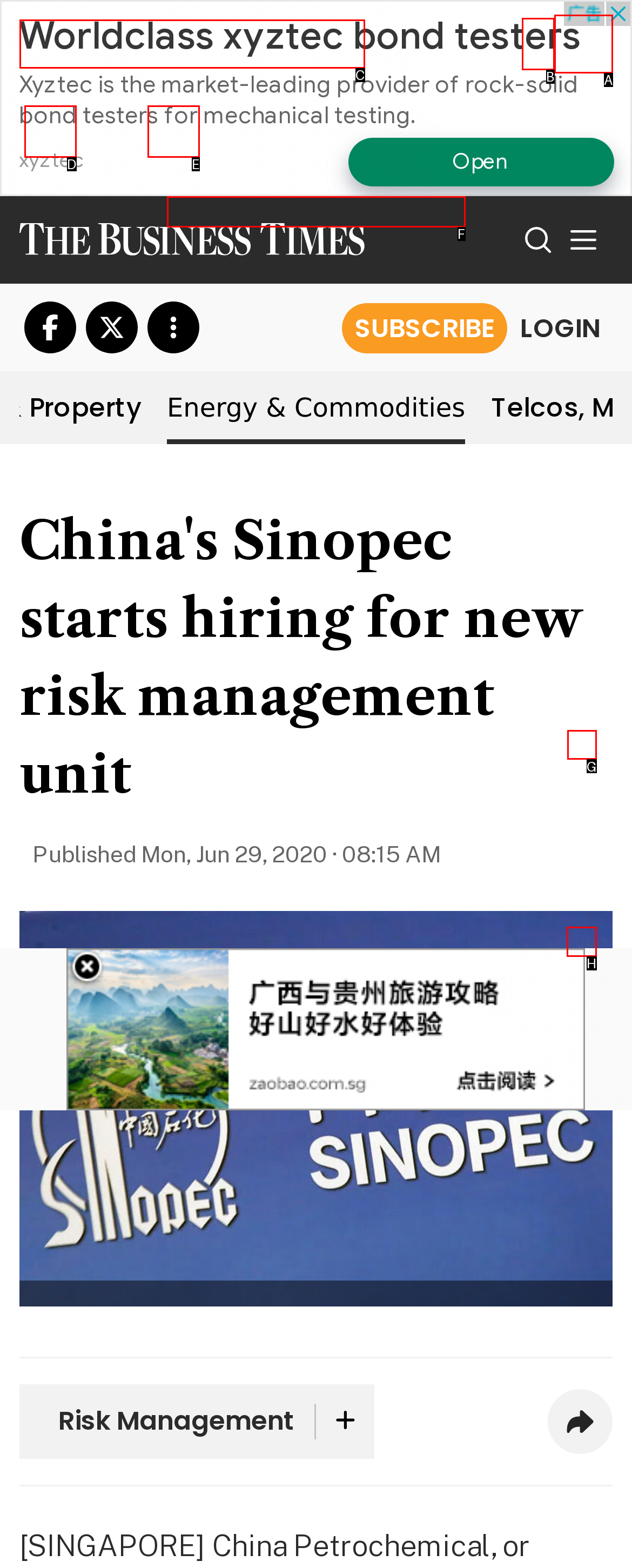Identify the correct UI element to click for the following task: Expand the image Choose the option's letter based on the given choices.

H